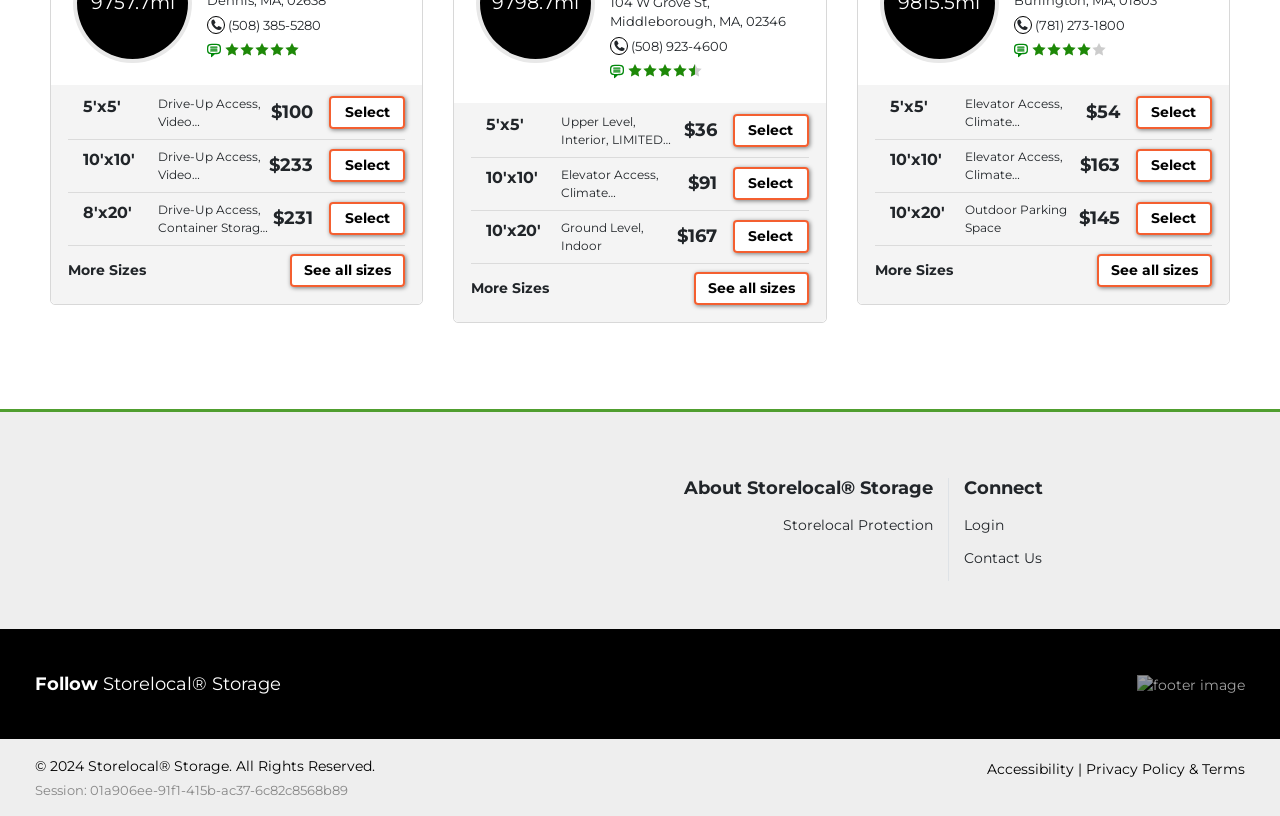What is the phone number of Dennis Mini Storage?
Please provide a detailed and thorough answer to the question.

I found the phone number of Dennis Mini Storage by looking at the top section of the webpage, where it is displayed as a link with the text '(508) 385-5280'.